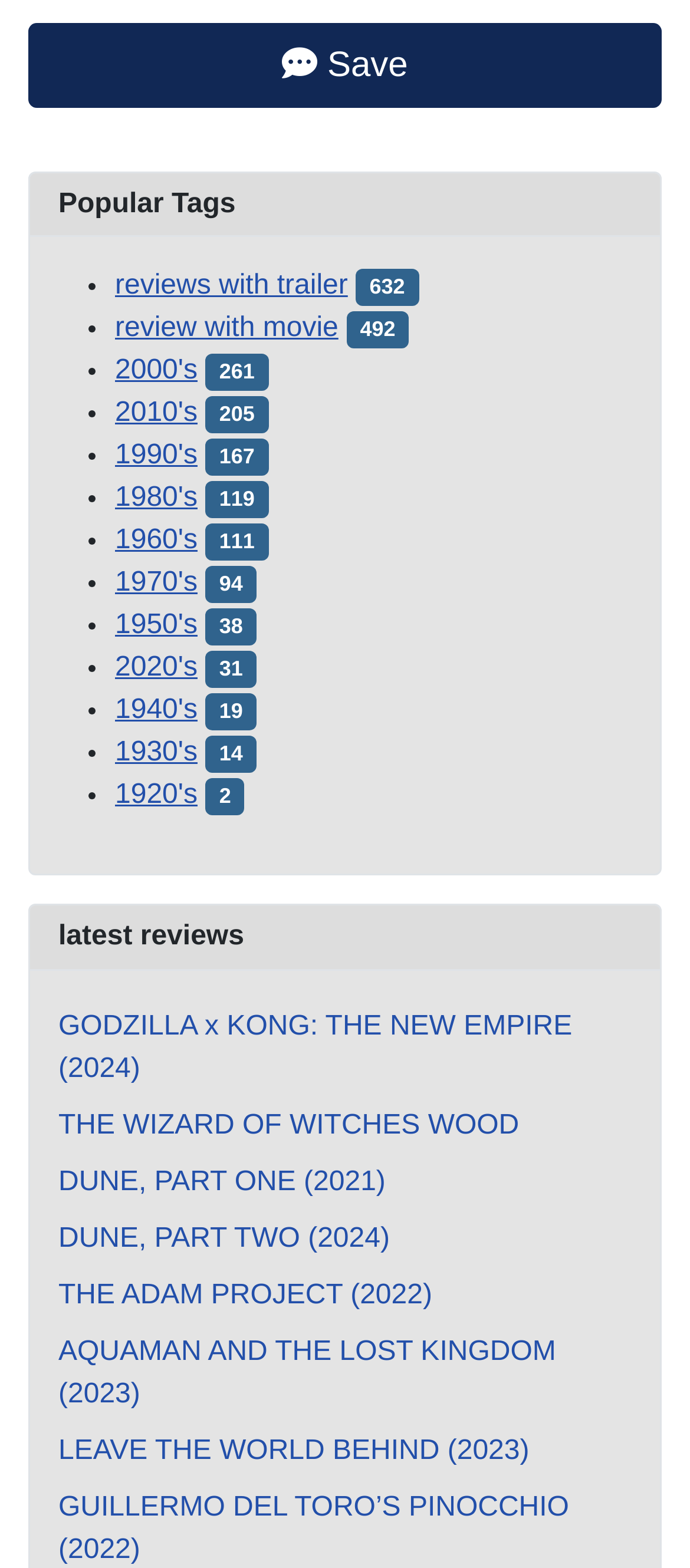Please provide a short answer using a single word or phrase for the question:
What is the most popular decade for reviews?

2000's